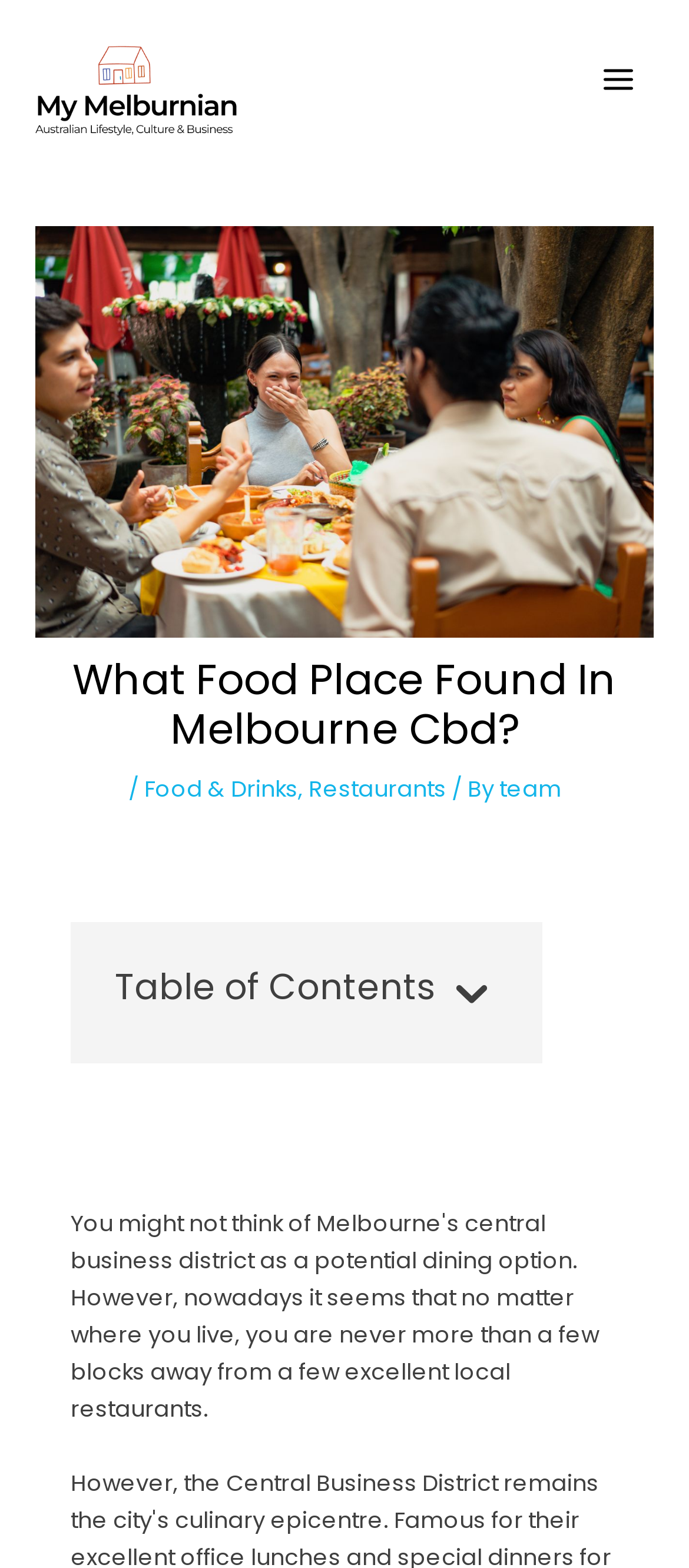What is the main topic of the webpage?
Please provide a comprehensive answer to the question based on the webpage screenshot.

The heading 'What Food Place Found In Melbourne Cbd?' and the links 'Food & Drinks' and 'Restaurants' suggest that the main topic of the webpage is about food places in Melbourne CBD.